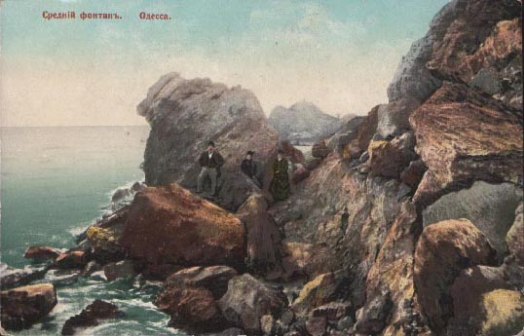Give a detailed account of the visual elements in the image.

The image captures a picturesque coastal scene near Odessa, highlighting the rugged beauty of the shoreline. The rocky outcrops jut into the tranquil sea, creating a striking contrast against the gentle waves. In the foreground, a few figures can be seen navigating the rocky terrain, perhaps enjoying a leisurely exploration of the natural landscape. The background features a serene horizon where the sea meets the sky, hinting at the calmness of a coastal day.

This depiction embodies the essence of the natural beaches along Odessa’s coast, reminiscent of times past. The colors are rich and vibrant, bringing out the textures of the rocks and the shimmering water. Overall, it conveys a nostalgic view of the area, reminiscent of childhood memories associated with beautiful summer days spent by the ocean.